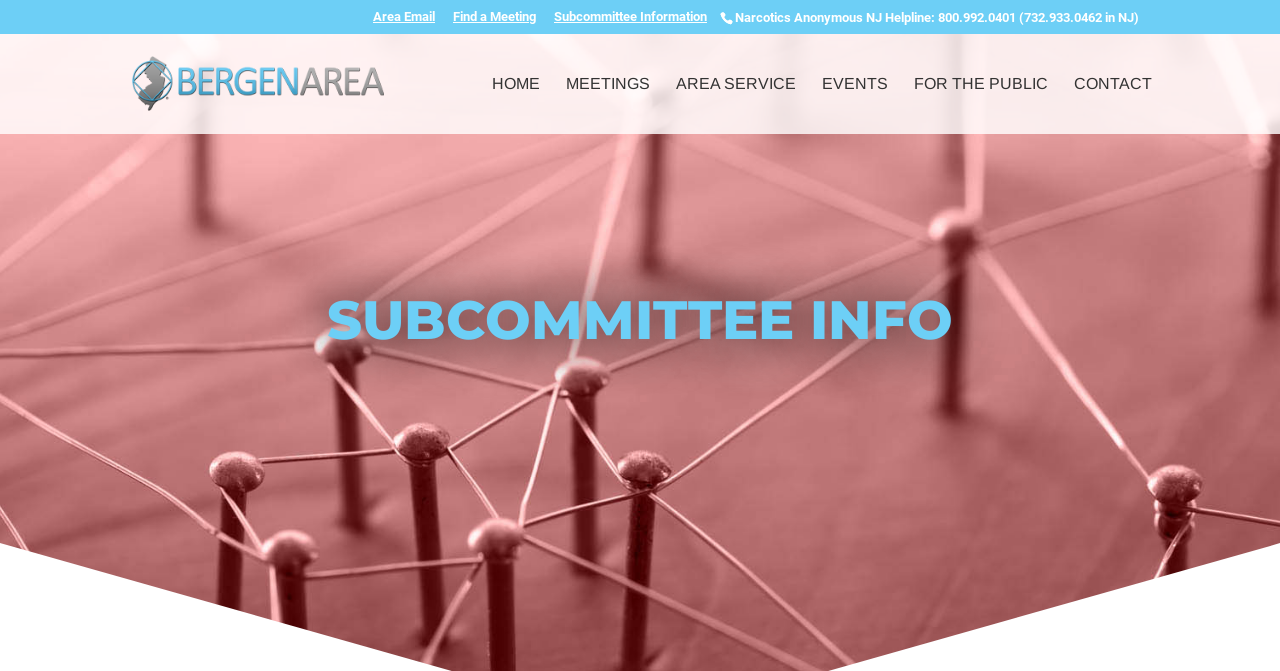Please identify the bounding box coordinates of the element's region that I should click in order to complete the following instruction: "View subcommittee information". The bounding box coordinates consist of four float numbers between 0 and 1, i.e., [left, top, right, bottom].

[0.433, 0.015, 0.552, 0.048]